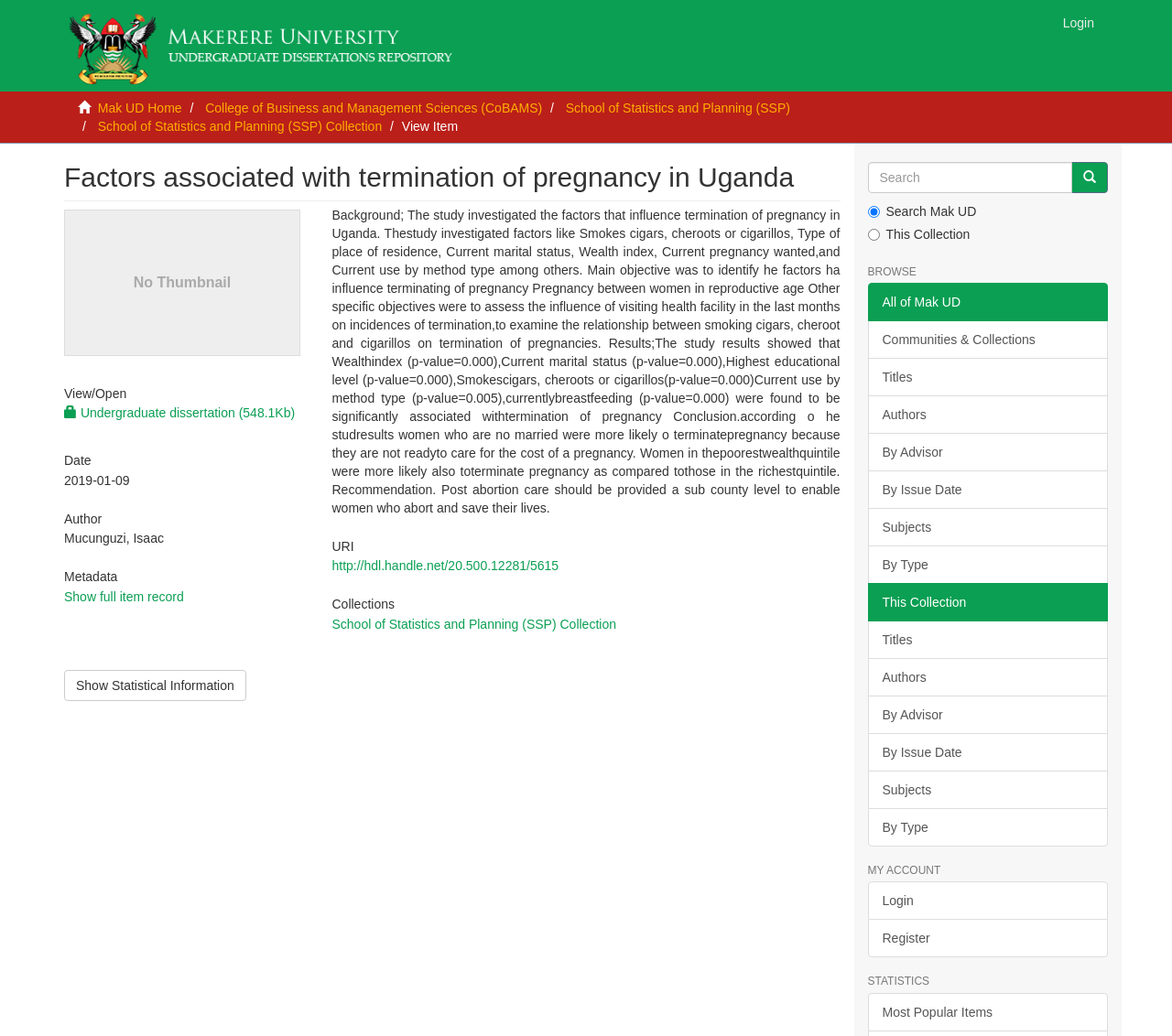Based on the element description By Advisor, identify the bounding box of the UI element in the given webpage screenshot. The coordinates should be in the format (top-left x, top-left y, bottom-right x, bottom-right y) and must be between 0 and 1.

[0.74, 0.672, 0.945, 0.709]